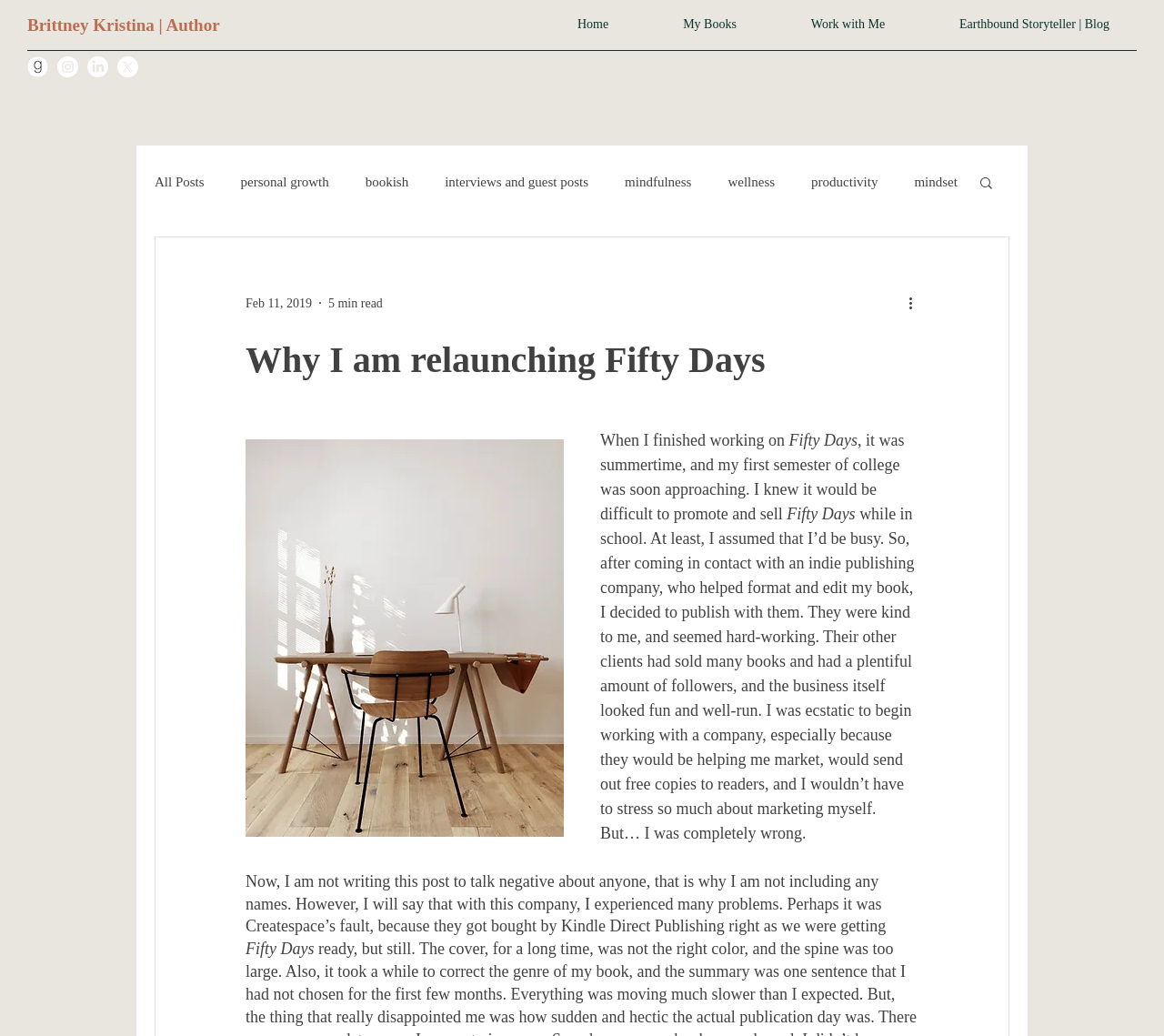Please identify the coordinates of the bounding box that should be clicked to fulfill this instruction: "Click the 'More actions' button".

[0.778, 0.282, 0.797, 0.303]